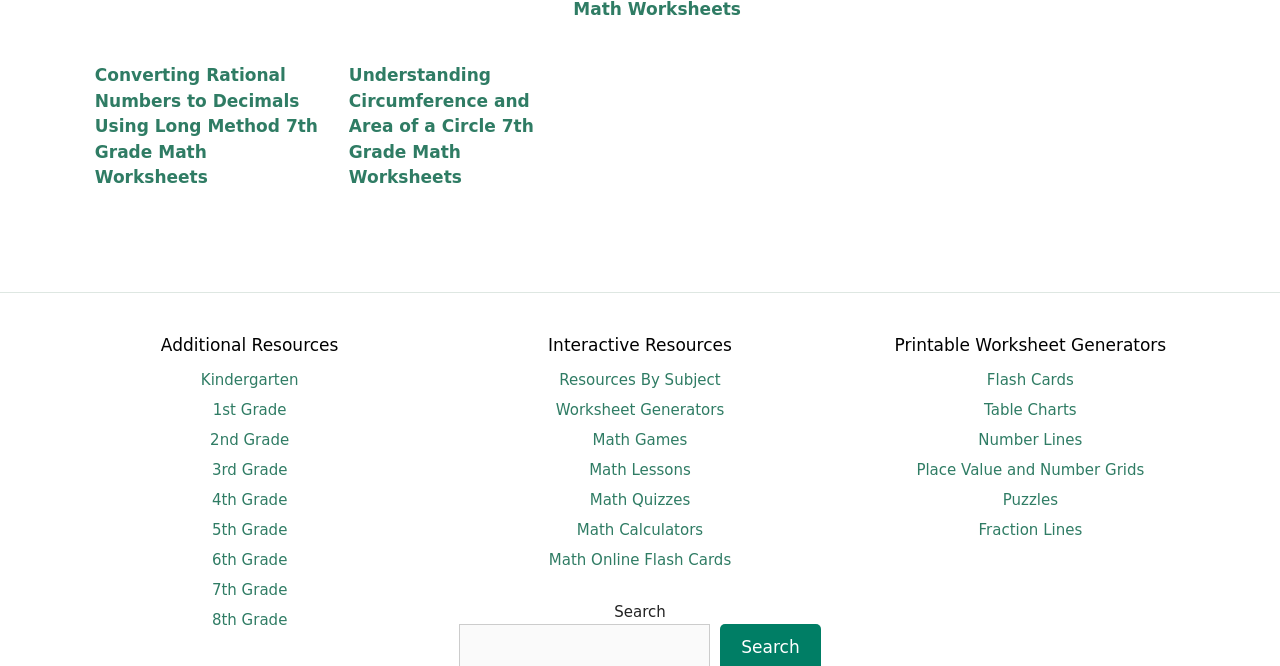Please determine the bounding box coordinates of the element's region to click for the following instruction: "Click on 7th Grade Math Worksheets".

[0.074, 0.098, 0.248, 0.281]